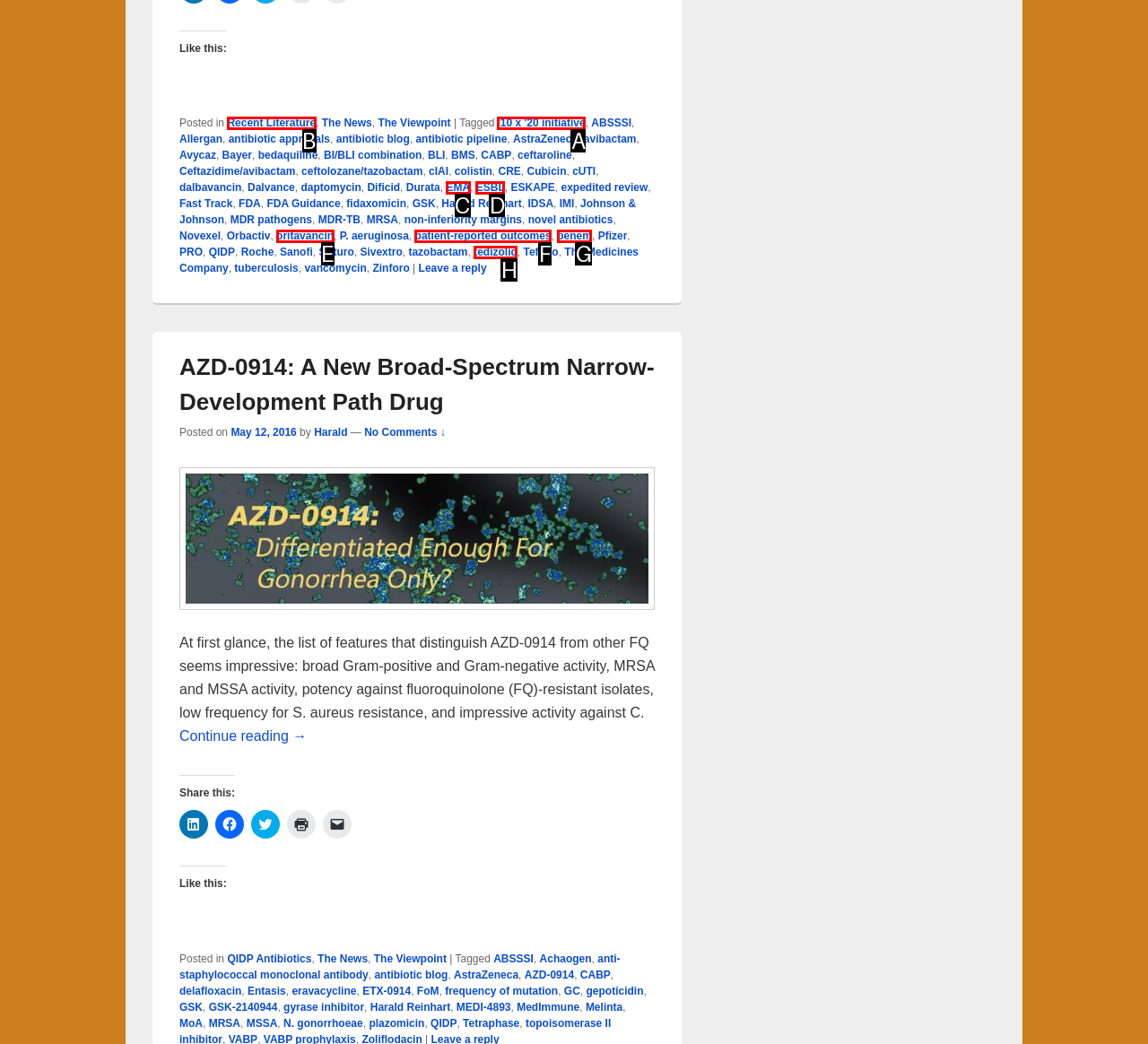Select the correct HTML element to complete the following task: Click on 'Recent Literature'
Provide the letter of the choice directly from the given options.

B